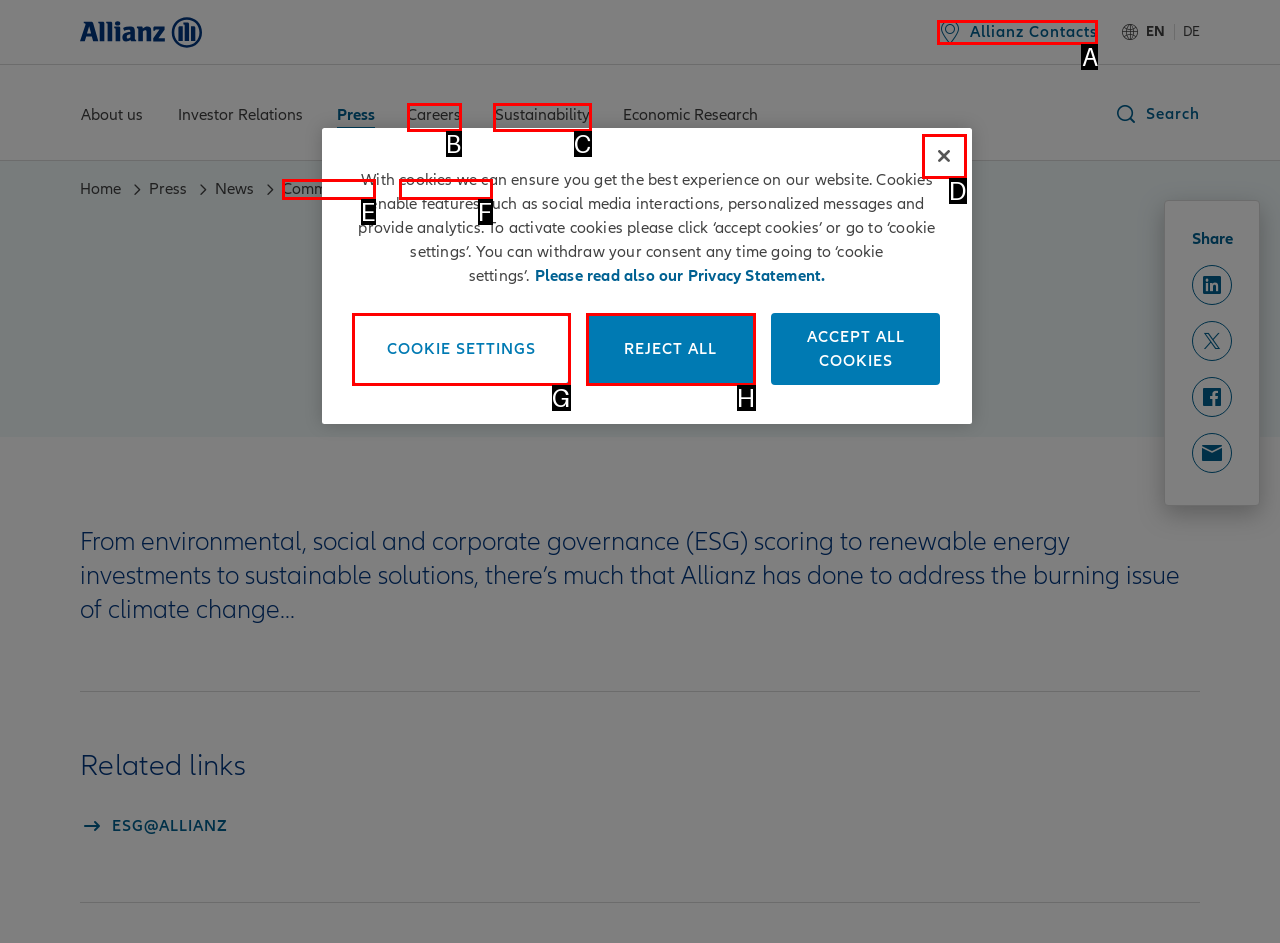From the given choices, indicate the option that best matches: aria-label="Close"
State the letter of the chosen option directly.

D